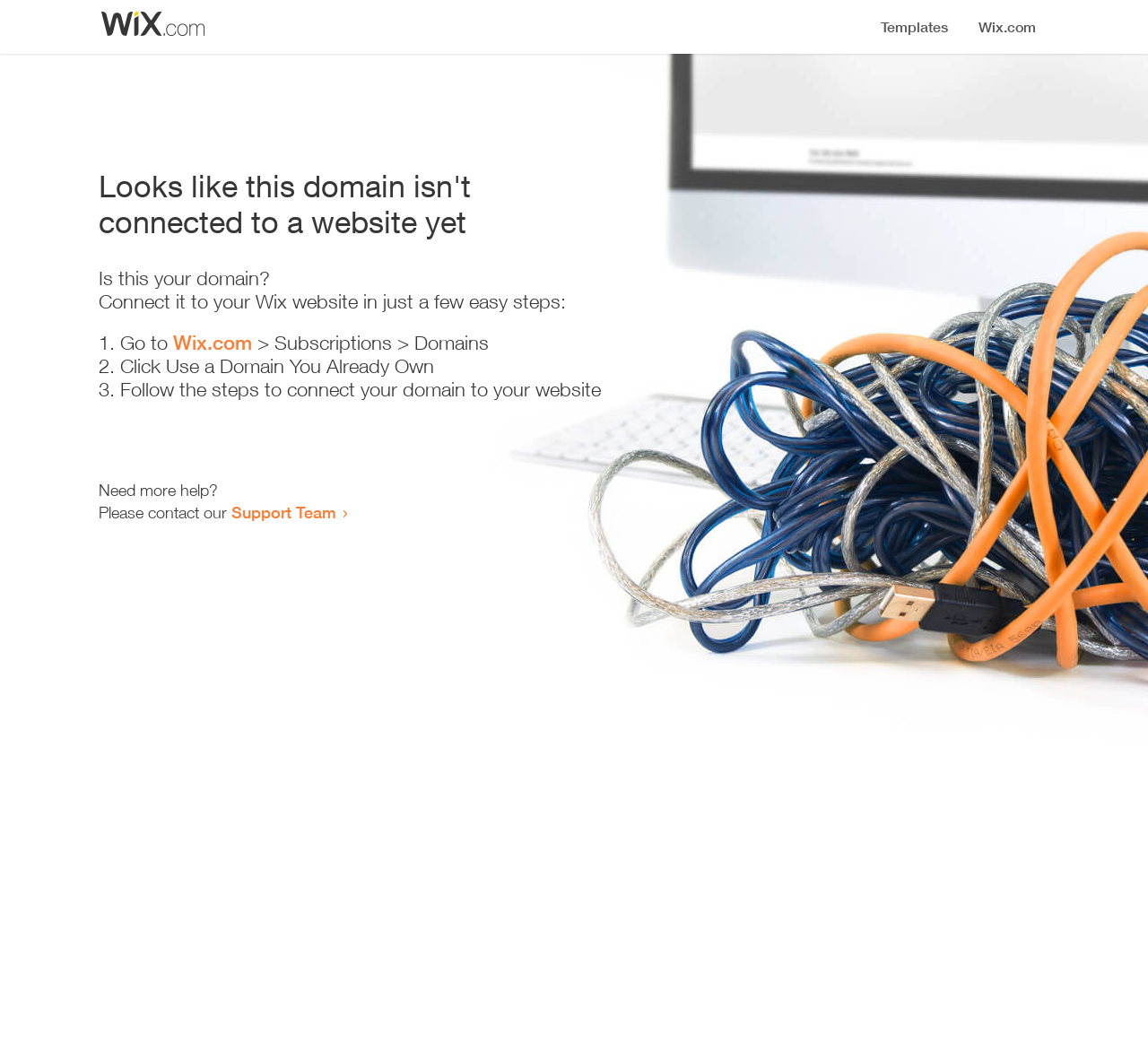Where can I get more help?
Could you please answer the question thoroughly and with as much detail as possible?

The webpage provides a link to the 'Support Team' where I can get more help, as indicated by the static text 'Need more help?' and the link 'Support Team'.